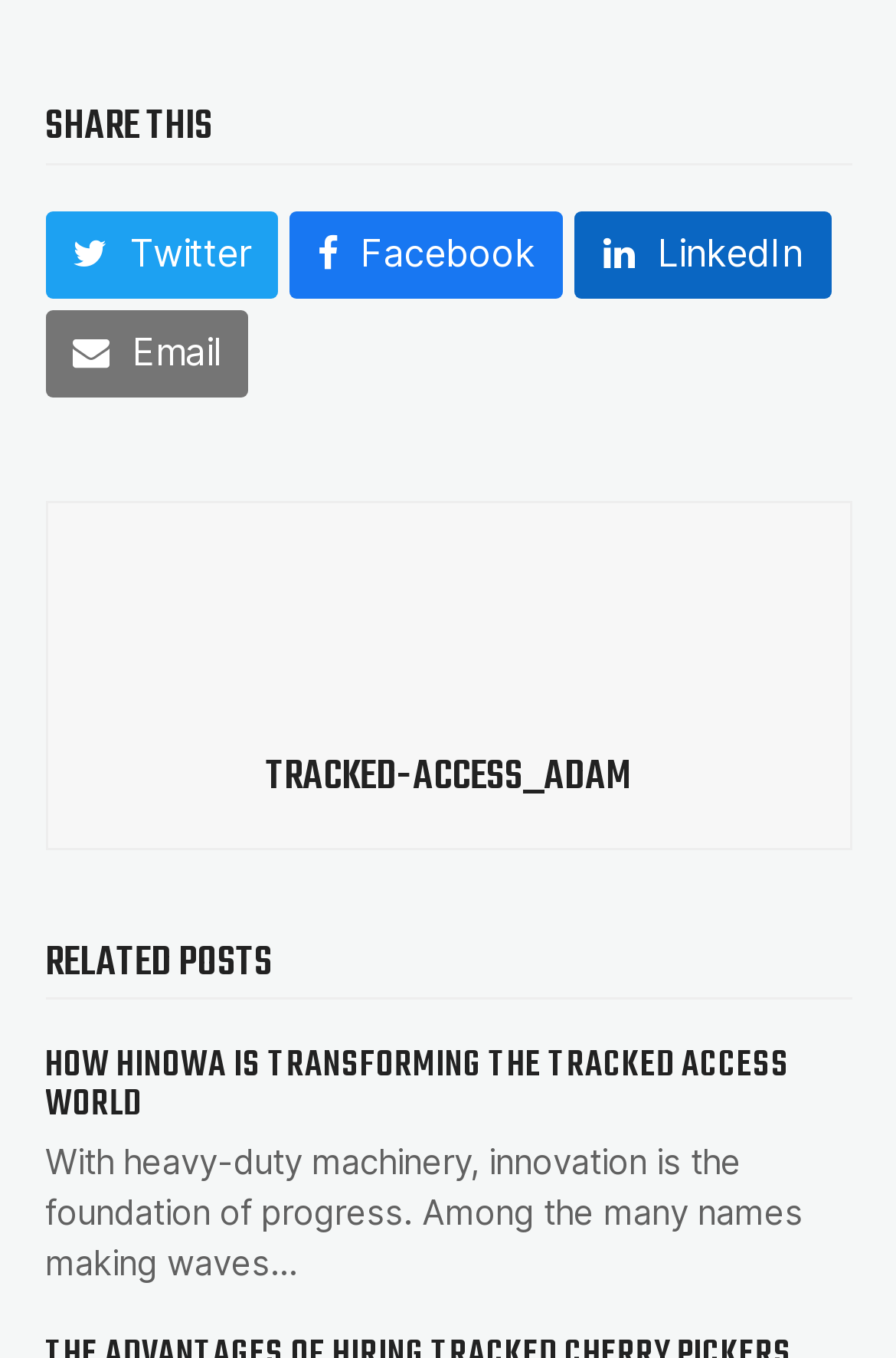Provide the bounding box for the UI element matching this description: "title="Visit Author Page"".

[0.41, 0.444, 0.59, 0.477]